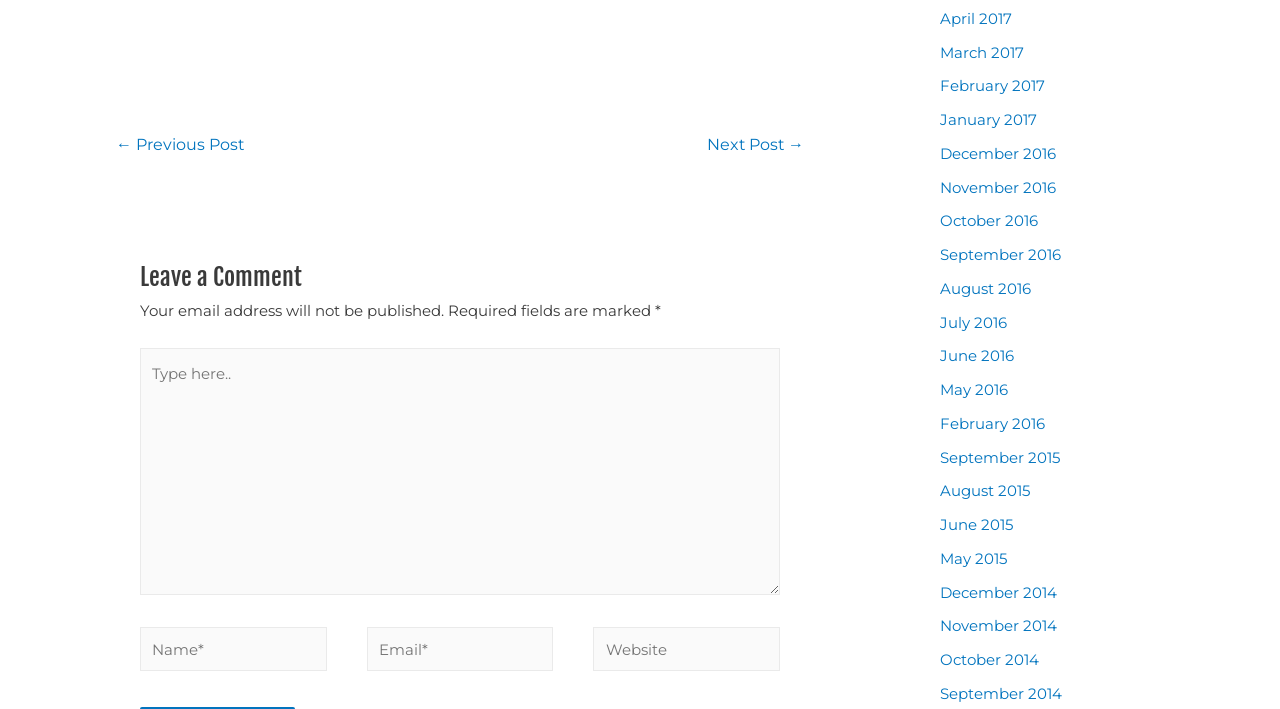Extract the bounding box coordinates of the UI element described by: "← Previous Post". The coordinates should include four float numbers ranging from 0 to 1, e.g., [left, top, right, bottom].

[0.072, 0.181, 0.209, 0.234]